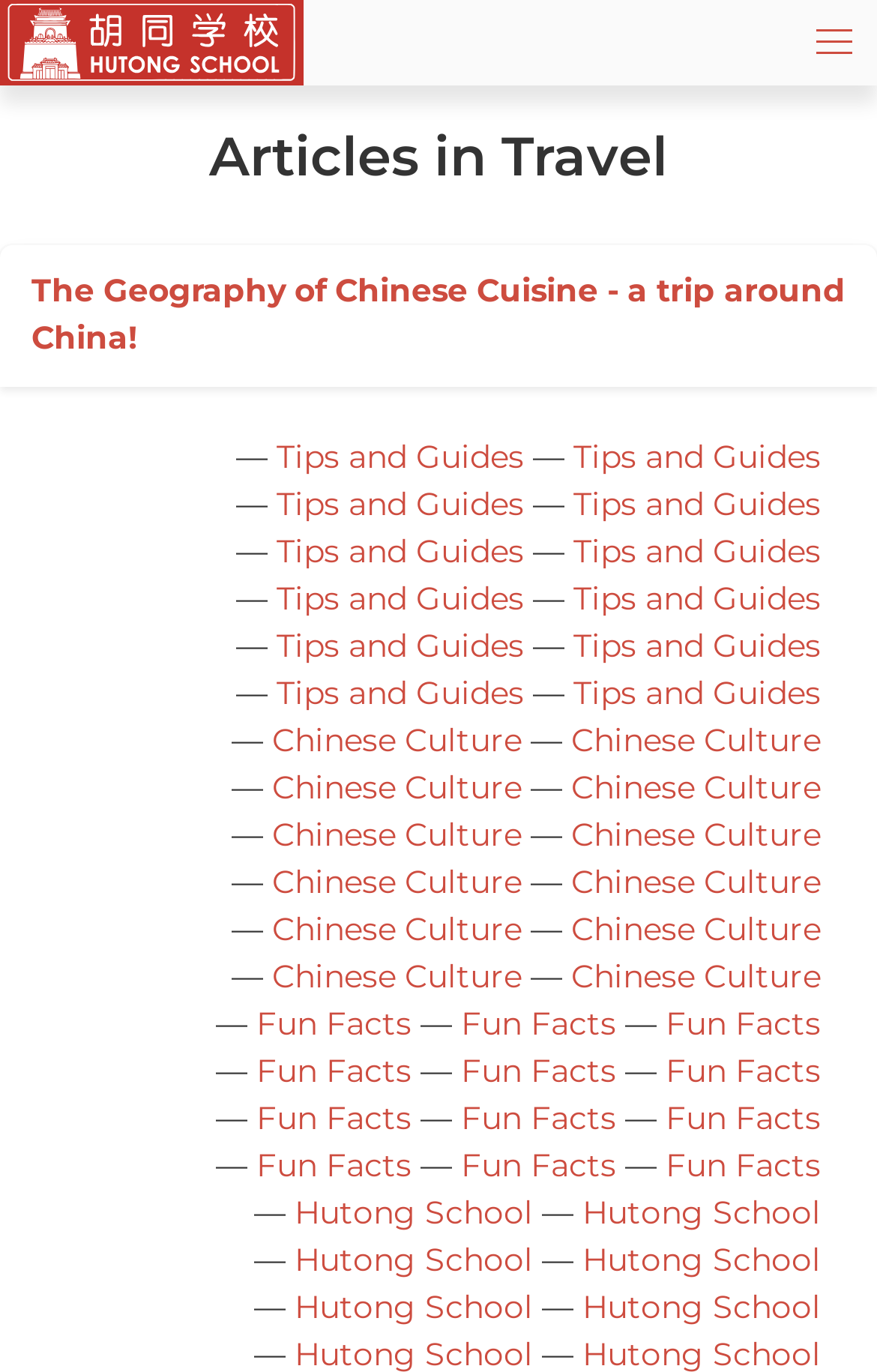Please determine the bounding box of the UI element that matches this description: Tips and Guides. The coordinates should be given as (top-left x, top-left y, bottom-right x, bottom-right y), with all values between 0 and 1.

[0.654, 0.352, 0.936, 0.382]